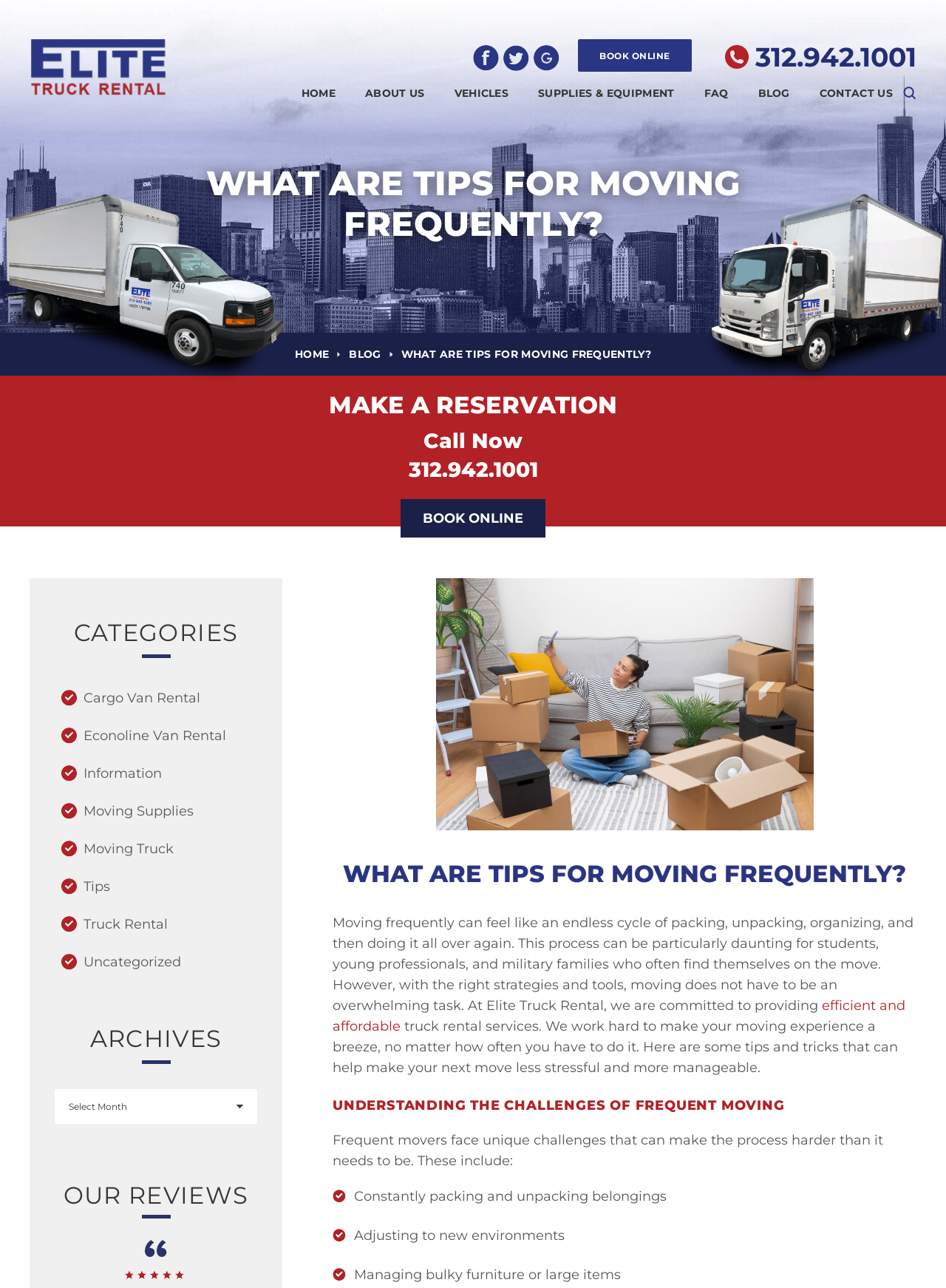Detail the various sections and features of the webpage.

This webpage is about Elite Truck Rental, a Chicago-based truck rental company that aims to make frequent moving experiences efficient, manageable, and stress-free. 

At the top left corner, there is a logo of Elite Truck Rental, which is an image linked to the company's homepage. Next to the logo, there are social media links to Facebook, Twitter, and Google. 

On the top right corner, there is a phone number, 312.942.1001, which is a clickable link. Beside the phone number, there is a "BOOK ONLINE" button. 

Below the top section, there is a navigation menu with links to different pages, including HOME, ABOUT US, VEHICLES, SUPPLIES & EQUIPMENT, FAQ, BLOG, and CONTACT US. 

On the left side, there is a search bar with a search icon and a "Clear" button. 

The main content of the webpage is divided into several sections. The first section has a heading "WHAT ARE TIPS FOR MOVING FREQUENTLY?" and provides an introduction to the challenges of frequent moving. 

Below the introduction, there is a section with a heading "MAKE A RESERVATION" that includes a call-to-action to book online or call the phone number. 

The next section has a heading "WHAT ARE TIPS FOR MOVING FREQUENTLY?" again, and provides a lengthy article about moving frequently, including the challenges and tips for making the process less stressful and more manageable. 

On the right side, there are several sections, including "CATEGORIES" with links to different types of rentals and moving supplies, "ARCHIVES" with a dropdown menu, and "OUR REVIEWS" with a heading but no content.